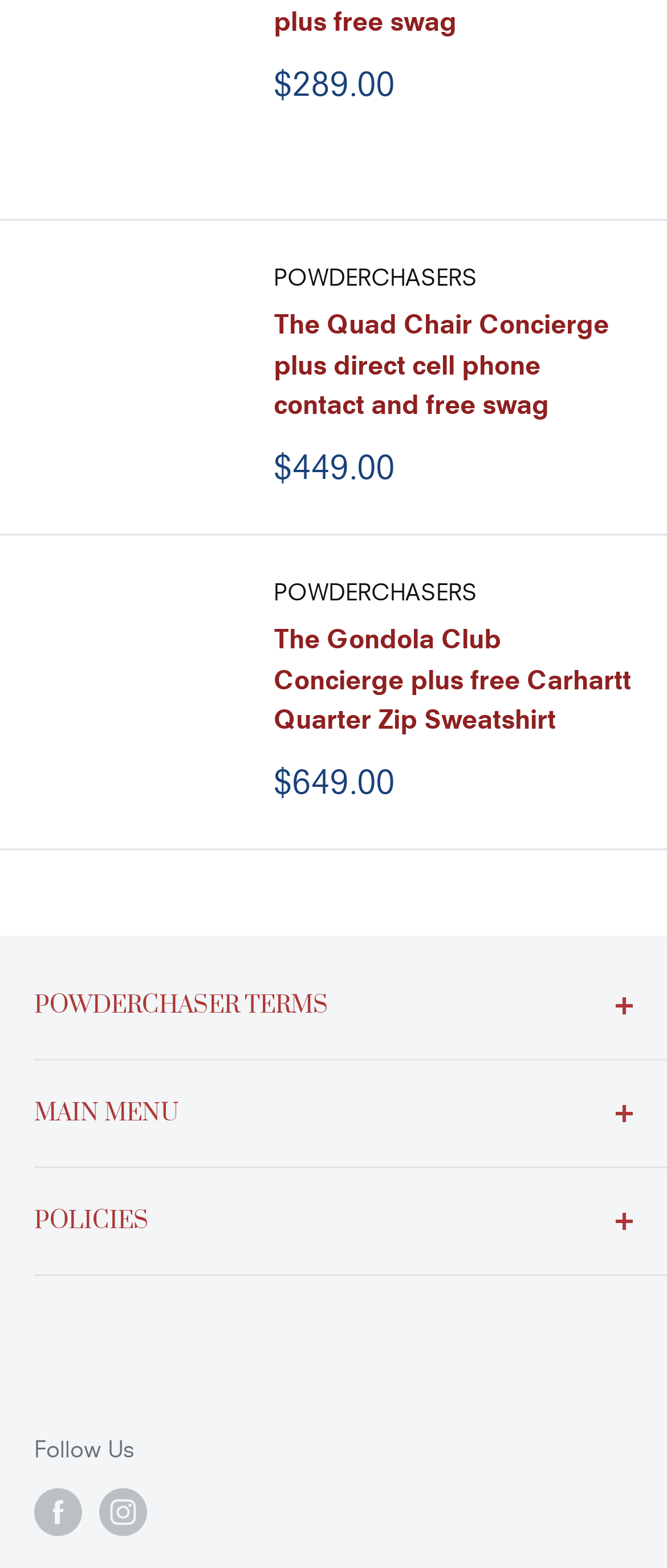Given the description of a UI element: "Powderchaser Terms", identify the bounding box coordinates of the matching element in the webpage screenshot.

[0.051, 0.608, 0.949, 0.675]